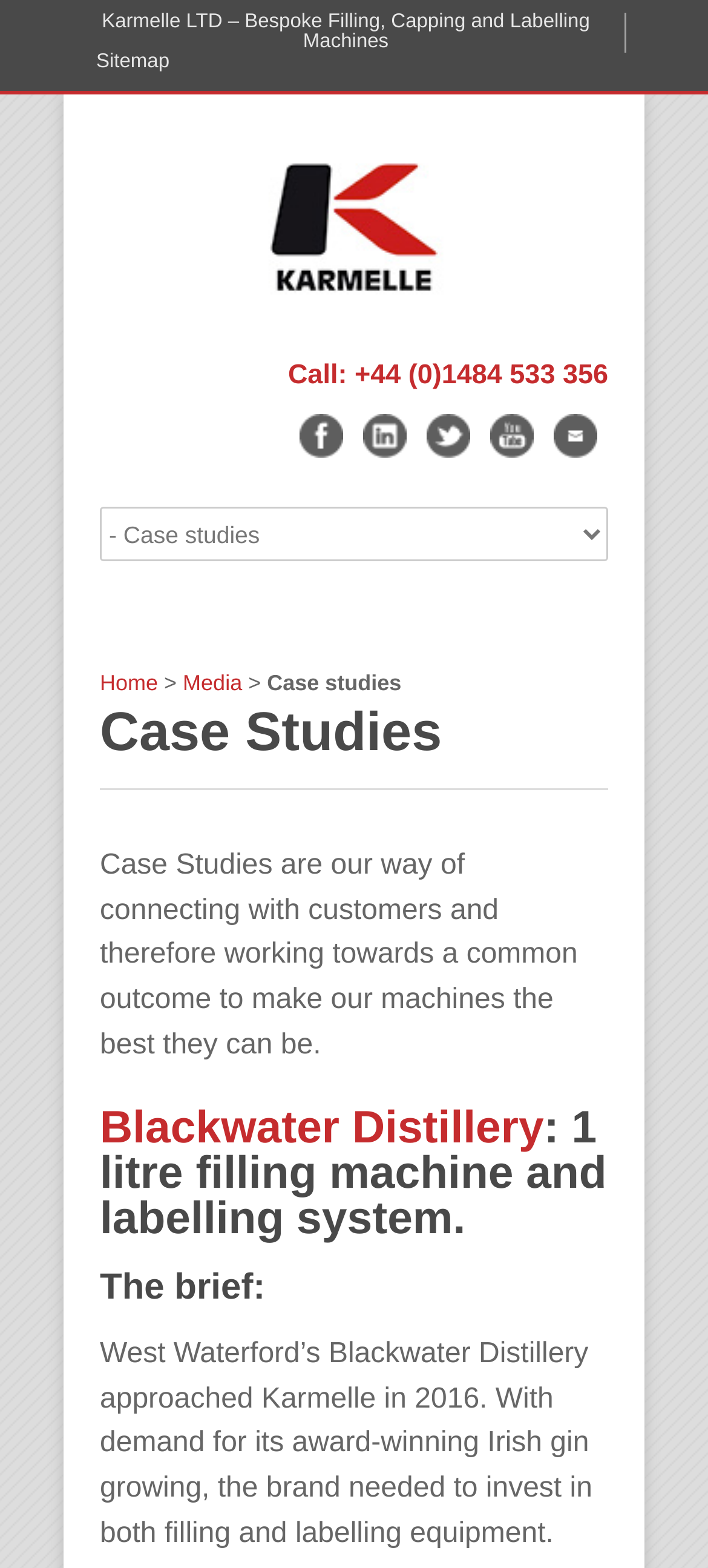What is the purpose of the case studies?
Answer briefly with a single word or phrase based on the image.

To connect with customers